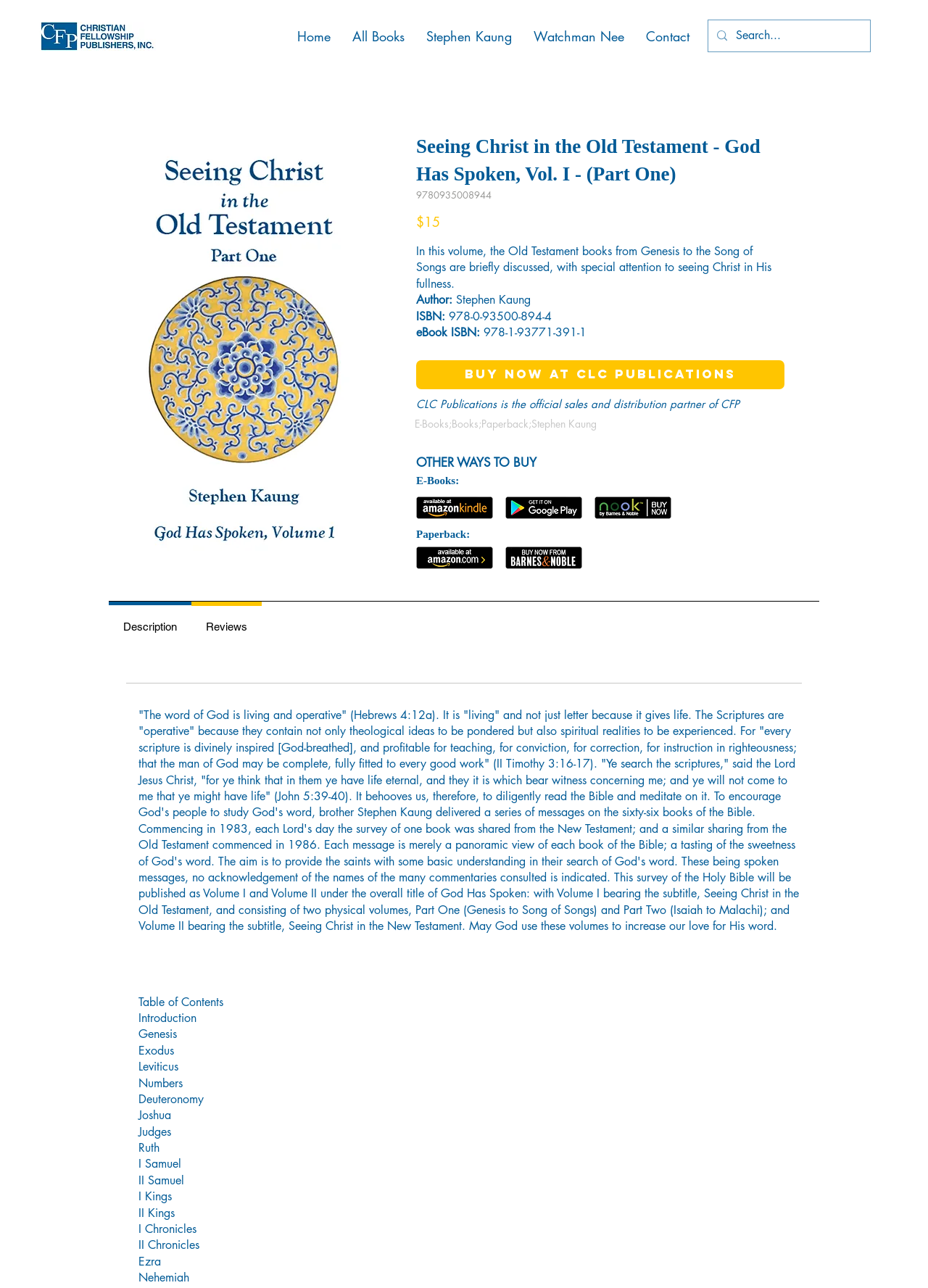Locate the bounding box coordinates of the element's region that should be clicked to carry out the following instruction: "Click the 'Home' link". The coordinates need to be four float numbers between 0 and 1, i.e., [left, top, right, bottom].

[0.309, 0.014, 0.368, 0.042]